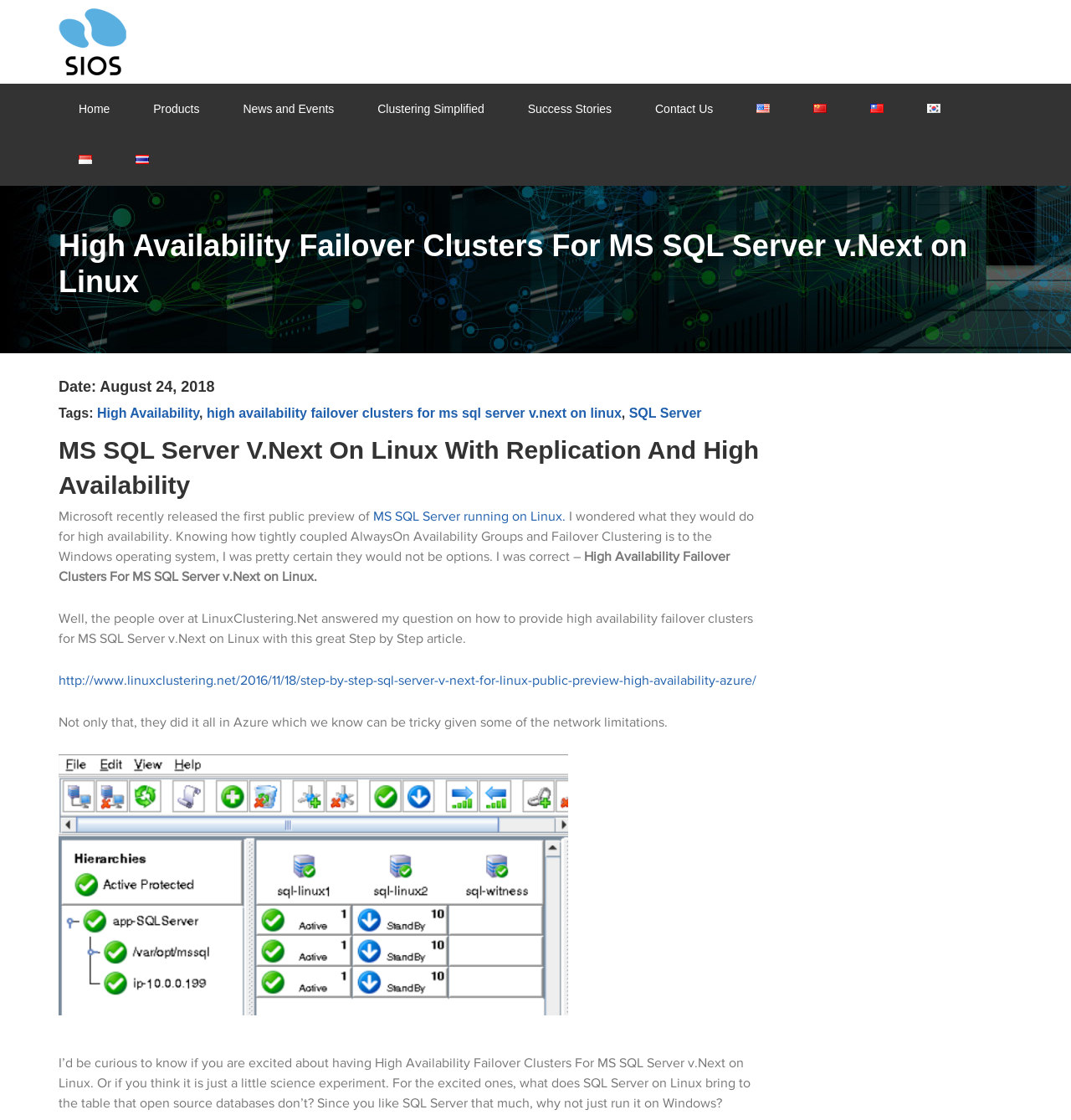Please locate the bounding box coordinates of the element's region that needs to be clicked to follow the instruction: "Learn more about 'Clustering Simplified'". The bounding box coordinates should be provided as four float numbers between 0 and 1, i.e., [left, top, right, bottom].

[0.334, 0.075, 0.471, 0.12]